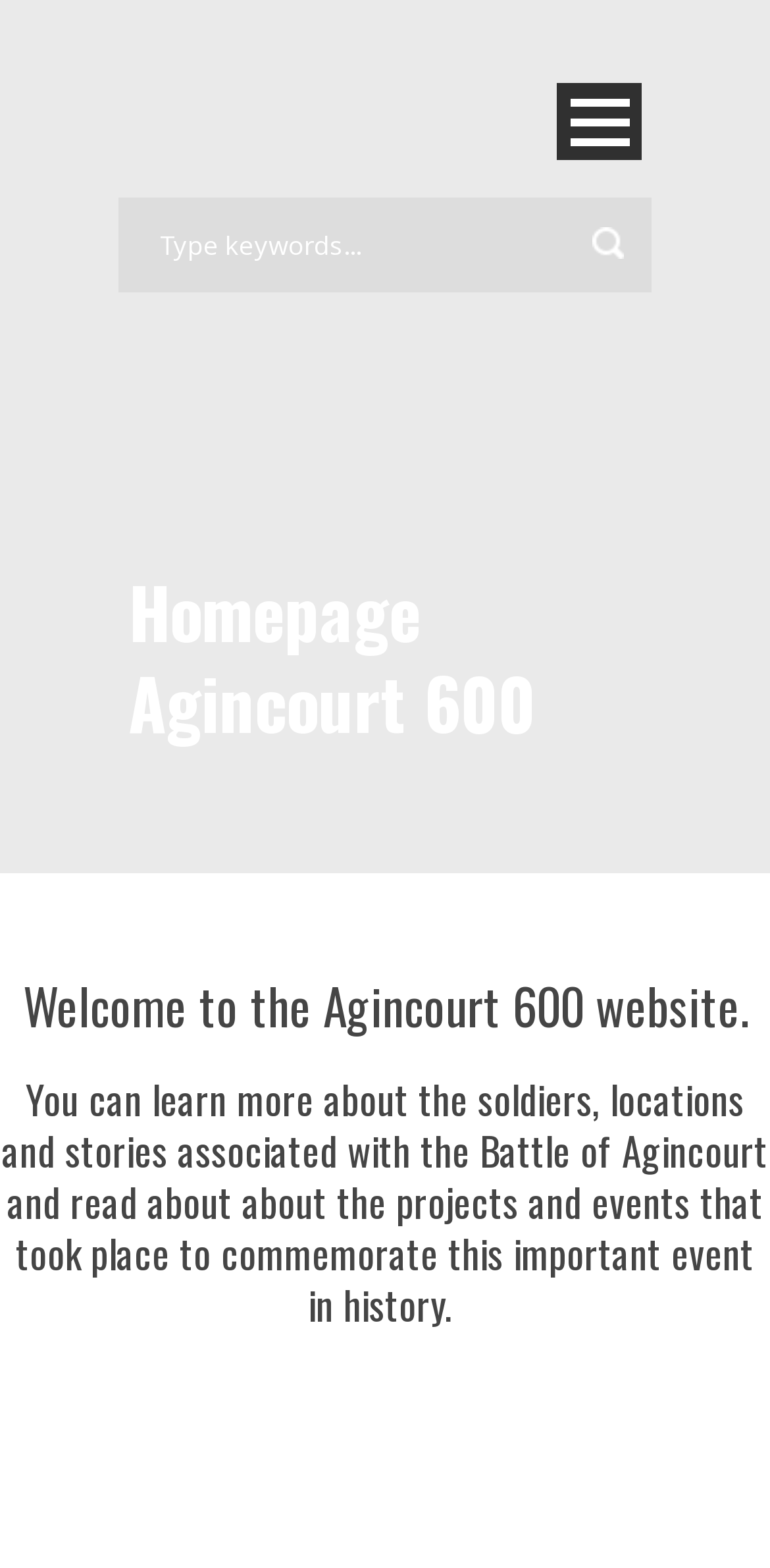Use the information in the screenshot to answer the question comprehensively: How many links are in the main menu?

The main menu has links to 'Home', '2015', 'History', 'Tales', 'Agincourt Places', 'Agincourt Soldiers', 'Funded Projects', 'Charity', and 'Partners', which are 9 links in total.